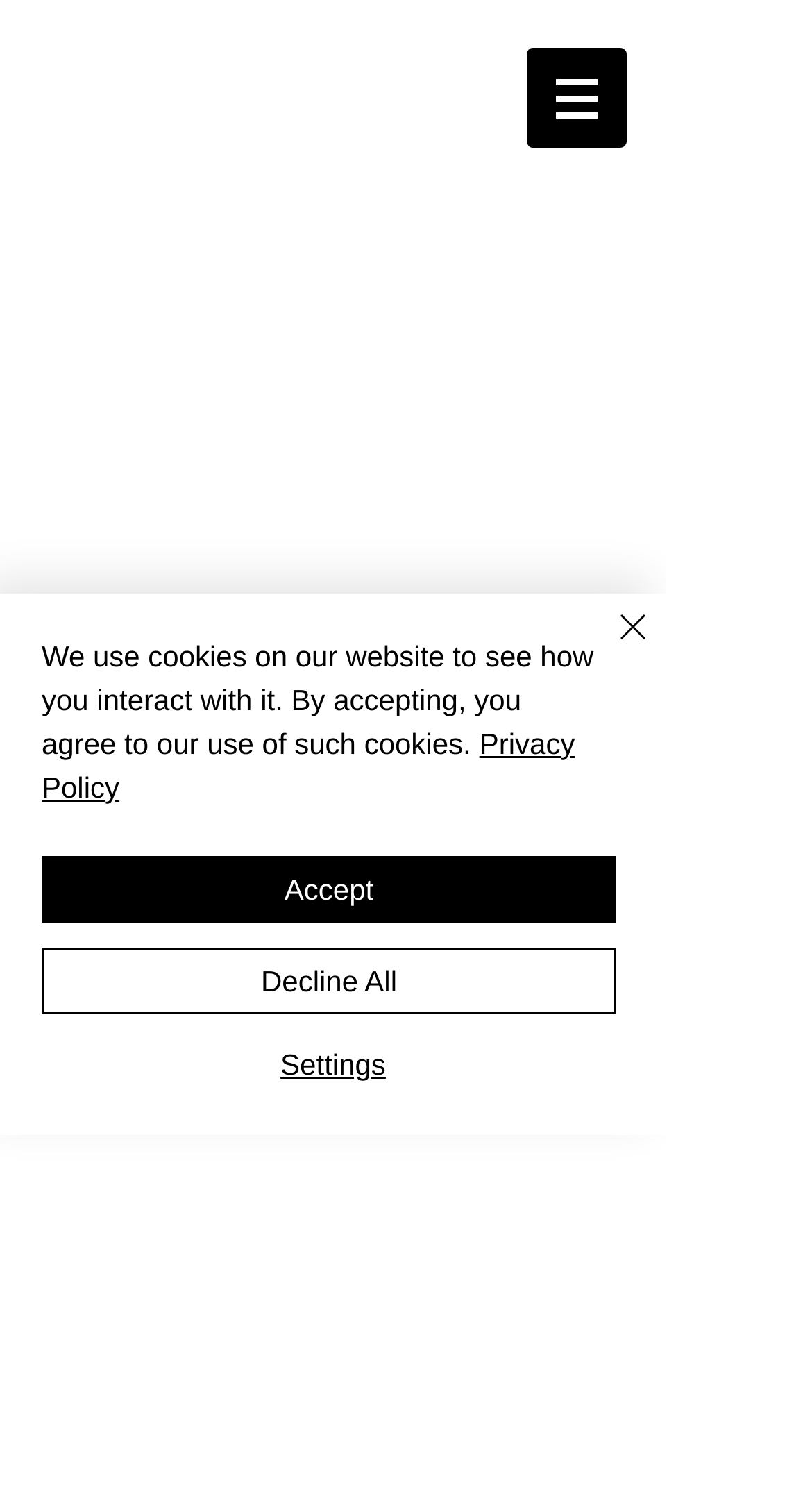What is the purpose of the button with a close icon?
Give a one-word or short-phrase answer derived from the screenshot.

To close the alert